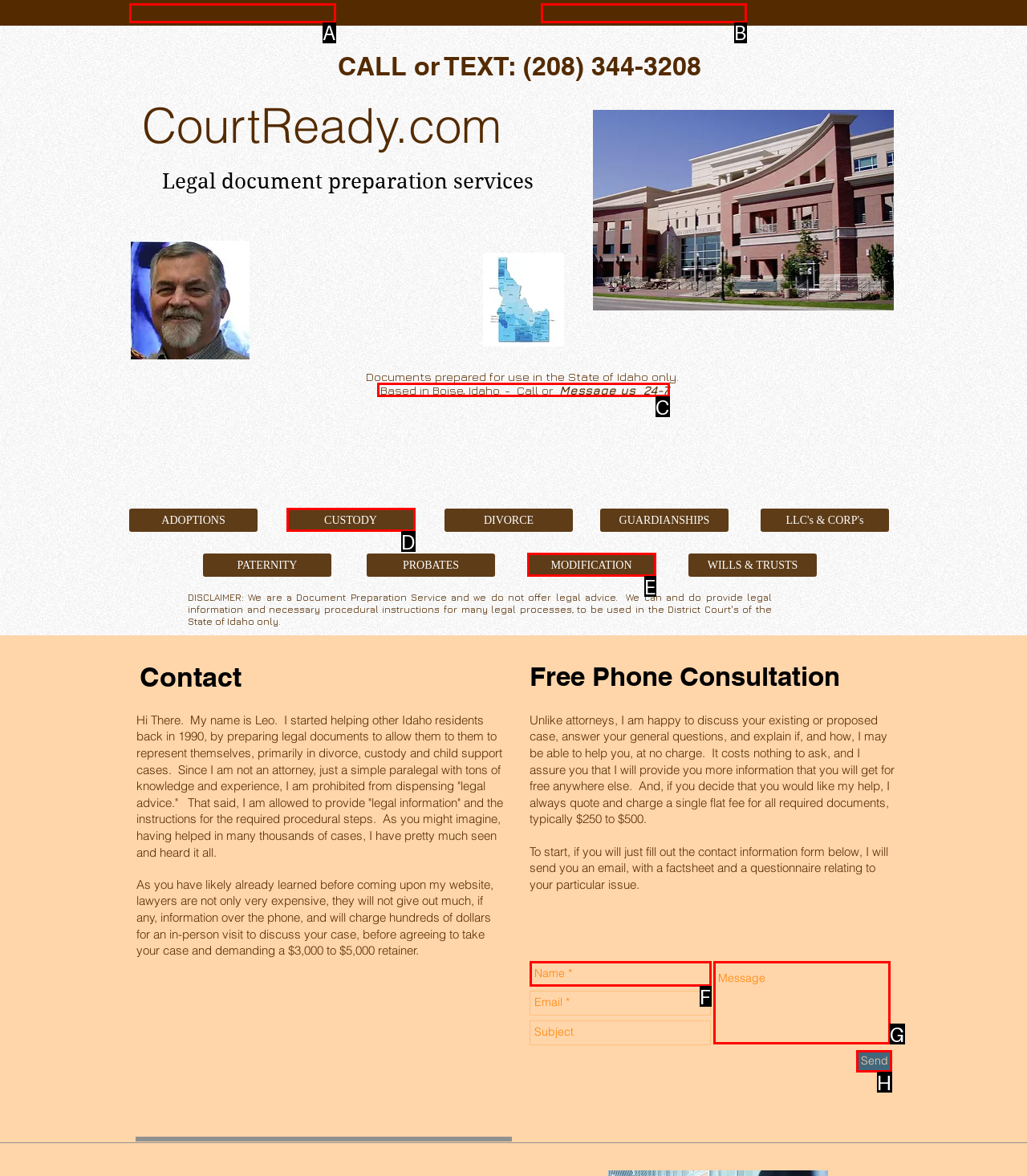Which HTML element should be clicked to fulfill the following task: Click Send?
Reply with the letter of the appropriate option from the choices given.

H